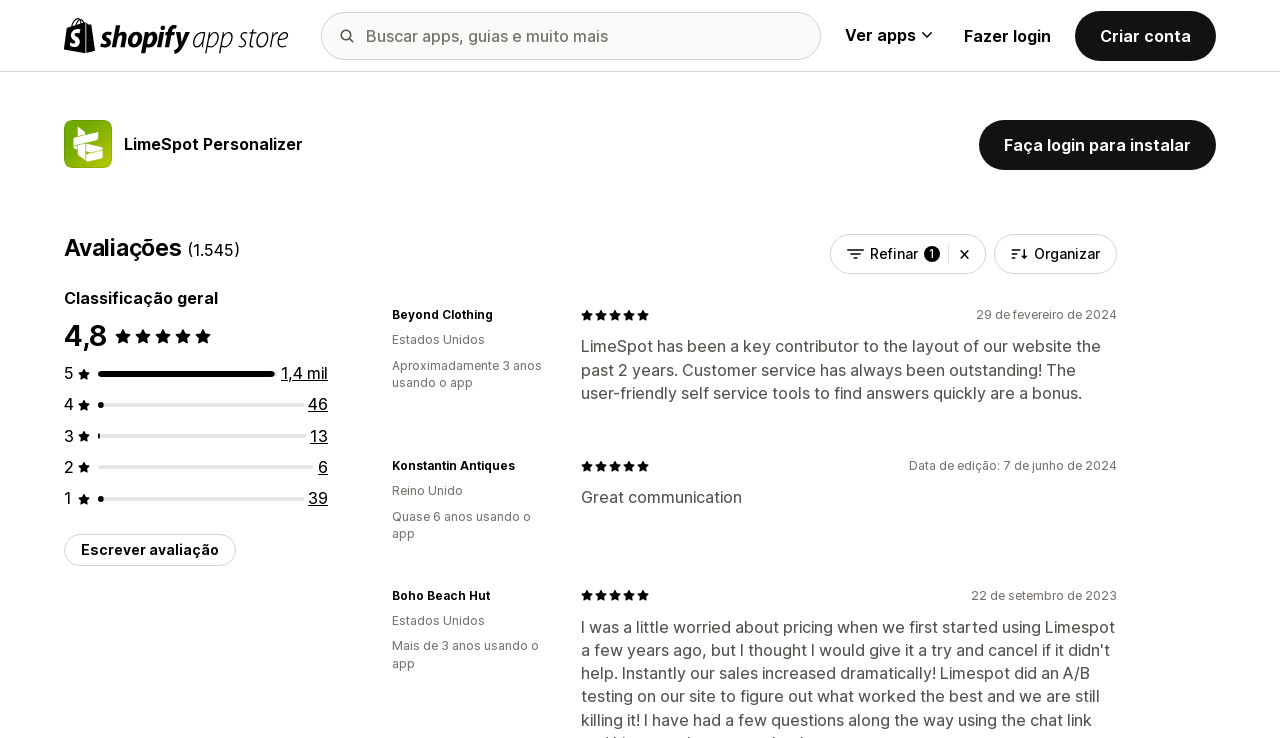Please identify the bounding box coordinates of the element I should click to complete this instruction: 'Log in to install'. The coordinates should be given as four float numbers between 0 and 1, like this: [left, top, right, bottom].

[0.765, 0.163, 0.95, 0.23]